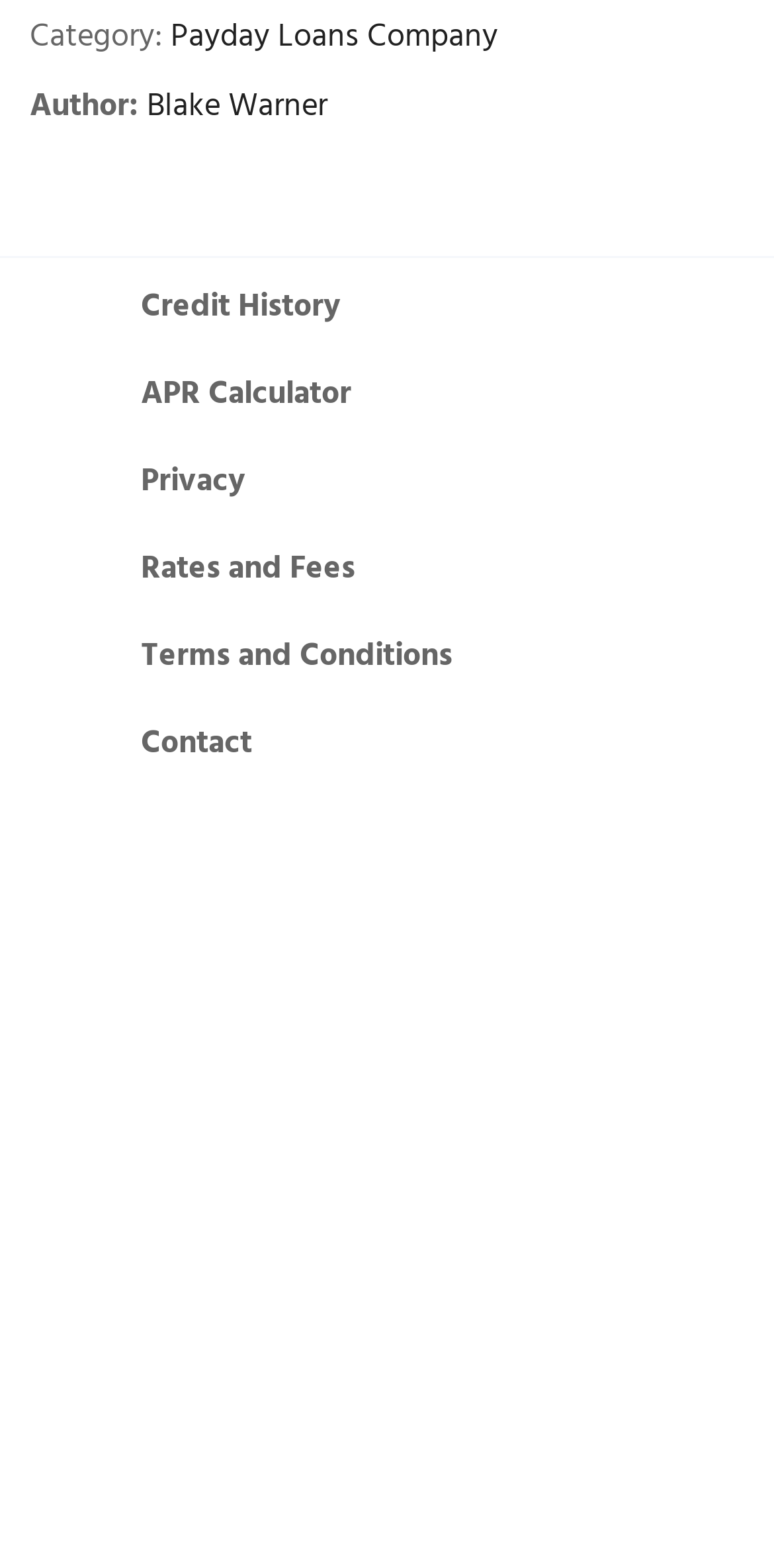Determine the bounding box coordinates of the region that needs to be clicked to achieve the task: "Click on Payday Loans Company".

[0.221, 0.008, 0.644, 0.041]